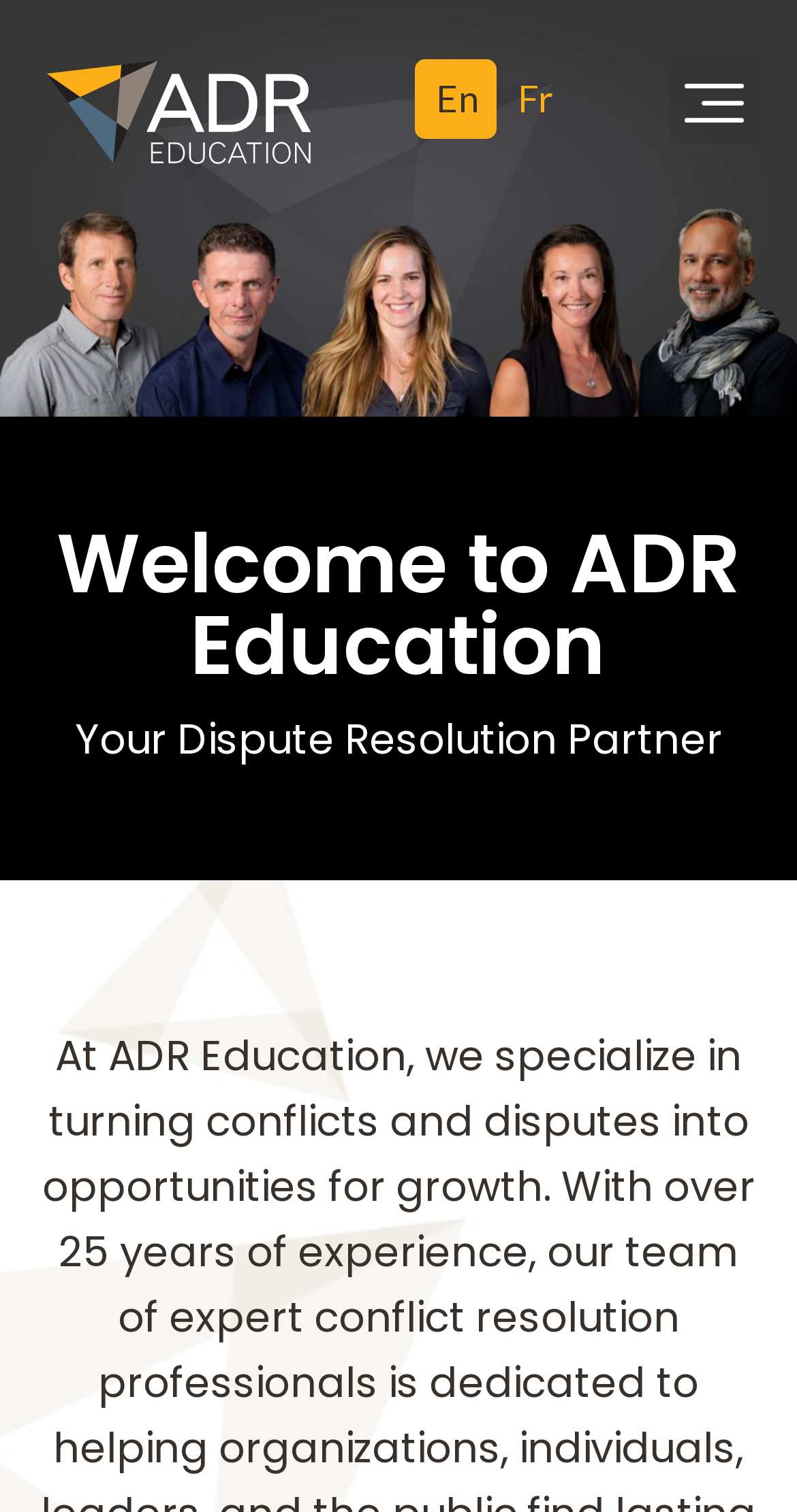What is the purpose of ADR Education?
Refer to the image and give a detailed answer to the query.

Based on the meta description, ADR Education specializes in turning conflicts and disputes into opportunities for growth, which implies that the purpose of ADR Education is to resolve disputes.